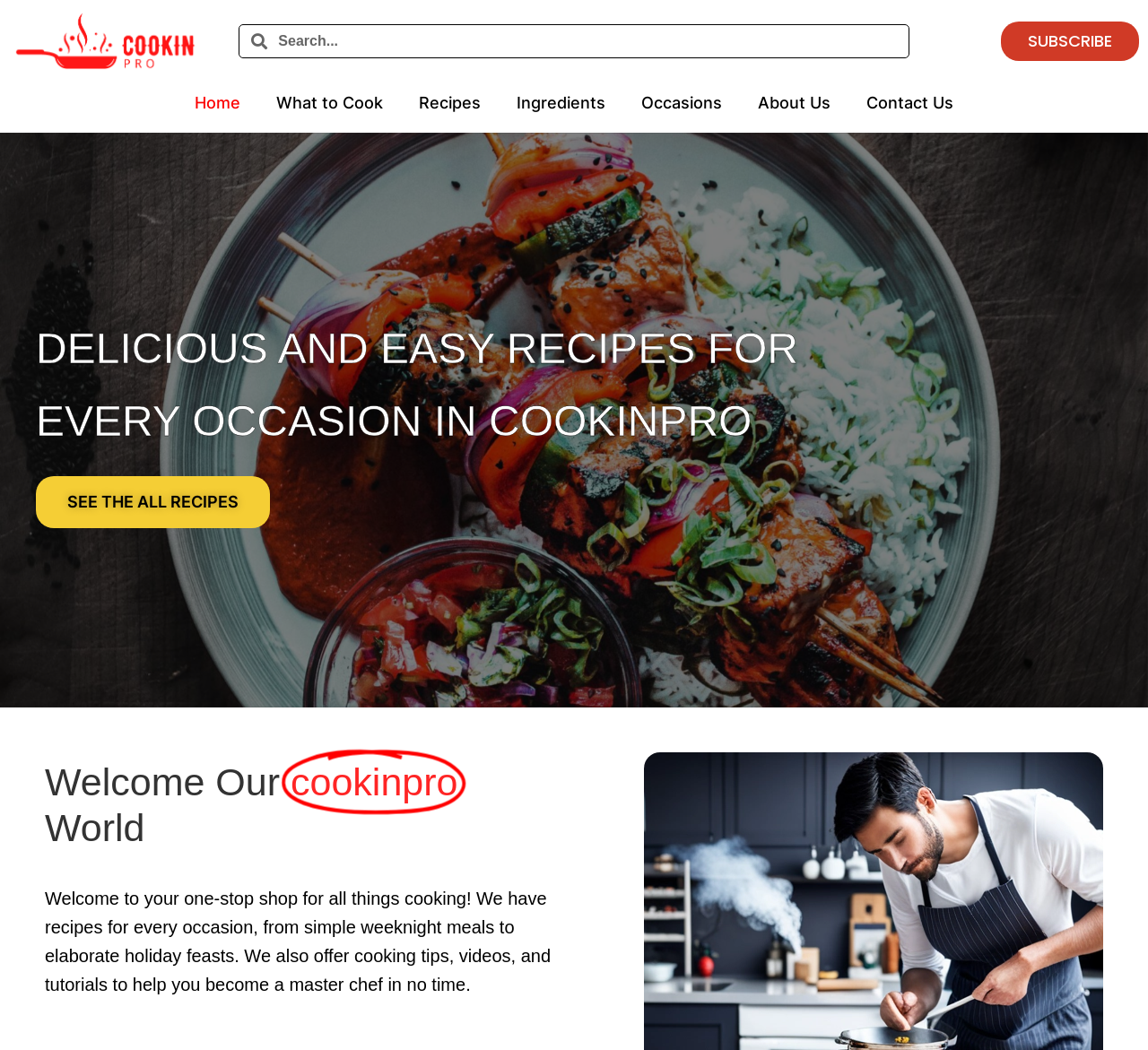Determine the bounding box coordinates for the clickable element to execute this instruction: "learn about cooking occasions". Provide the coordinates as four float numbers between 0 and 1, i.e., [left, top, right, bottom].

[0.543, 0.078, 0.645, 0.117]